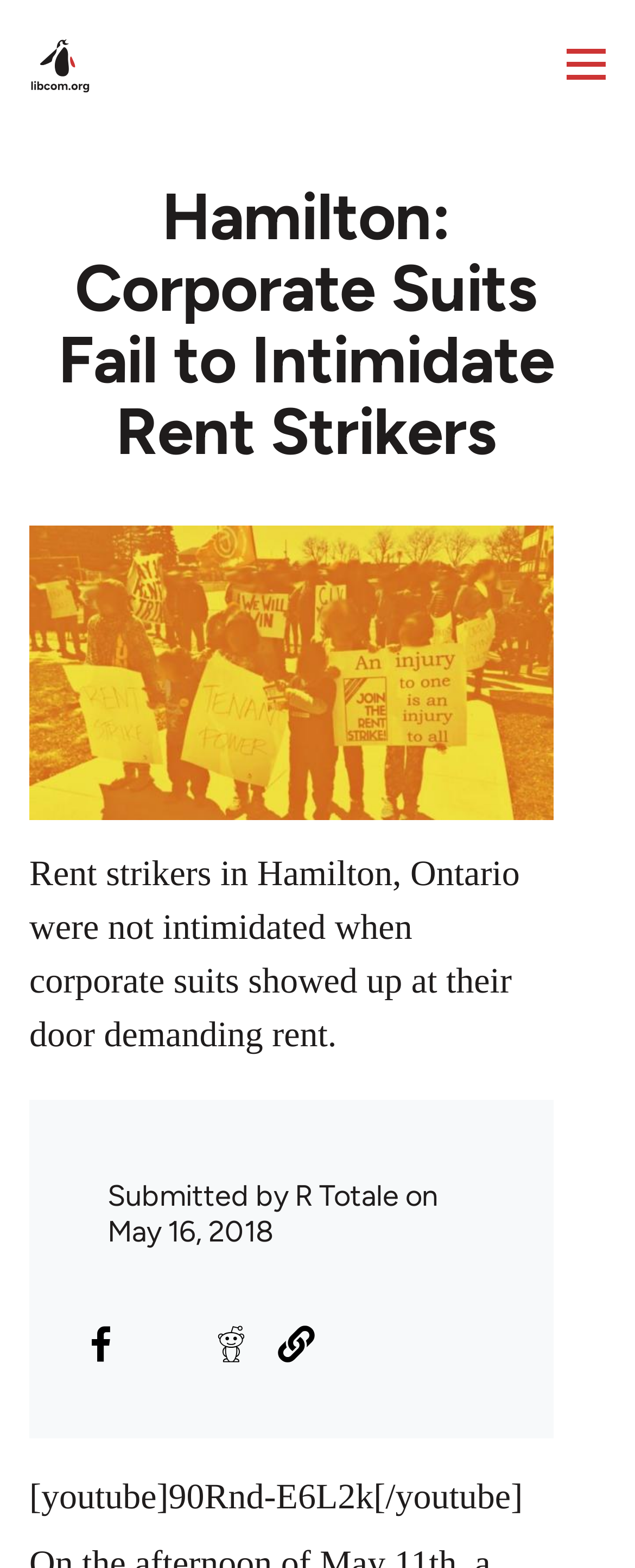What type of media is embedded at the bottom of the article?
Please provide a detailed and thorough answer to the question.

I found a static text element at the bottom of the webpage with the content '[youtube]90Rnd-E6L2k[/youtube]' which indicates that a YouTube video is embedded.